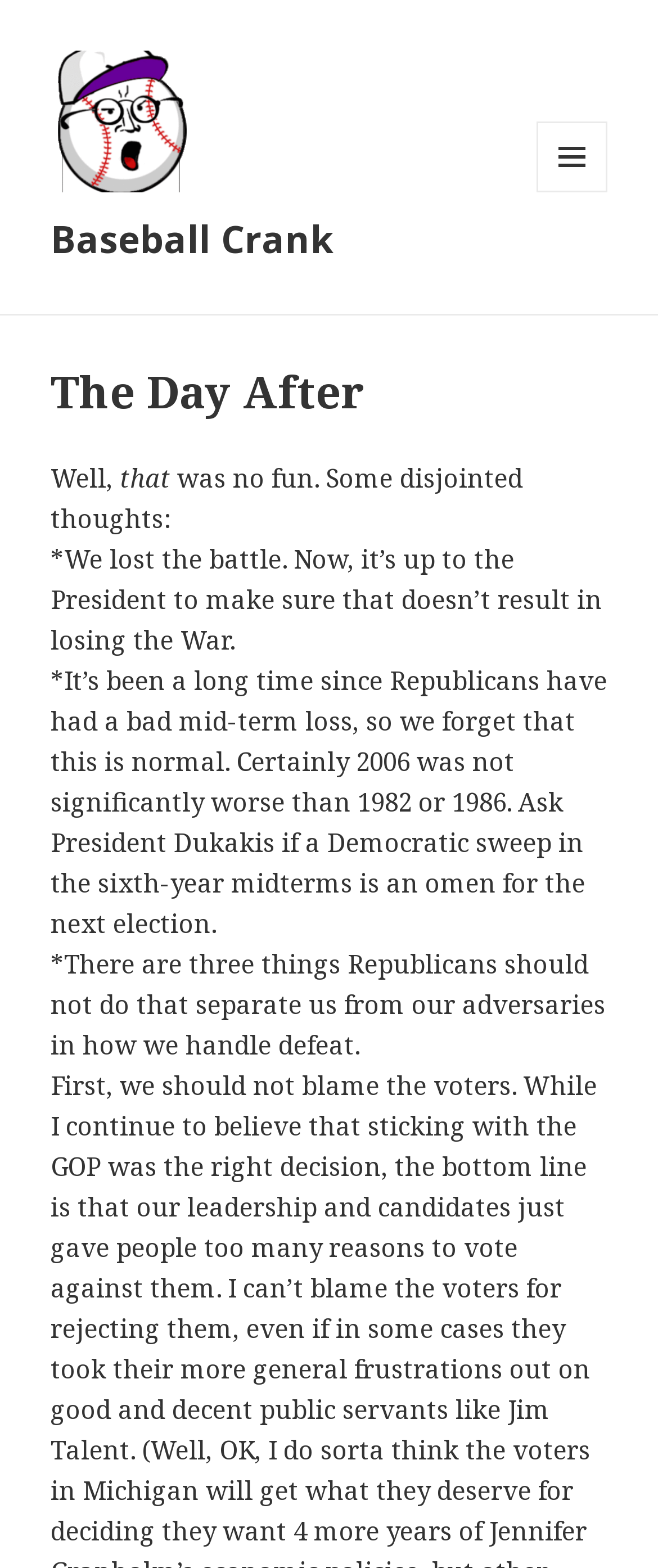Can you identify and provide the main heading of the webpage?

The Day After